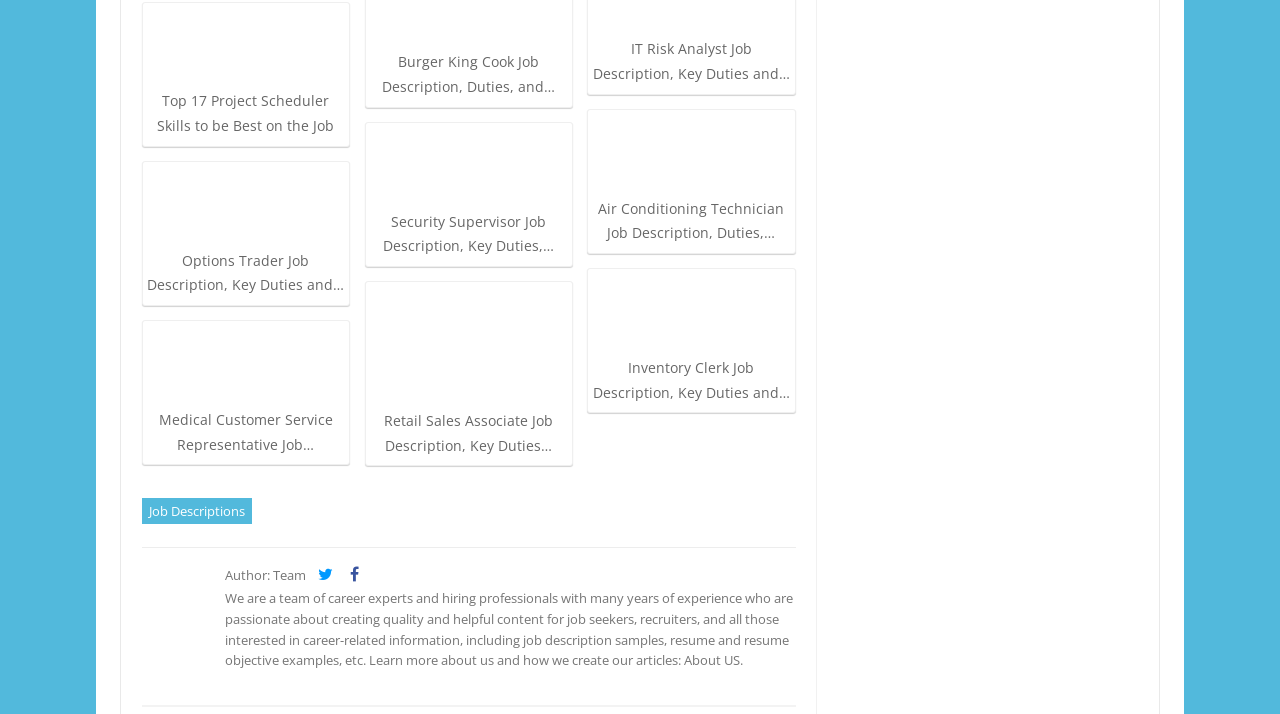What is the purpose of the webpage?
Answer the question with a single word or phrase by looking at the picture.

Providing job descriptions and career information